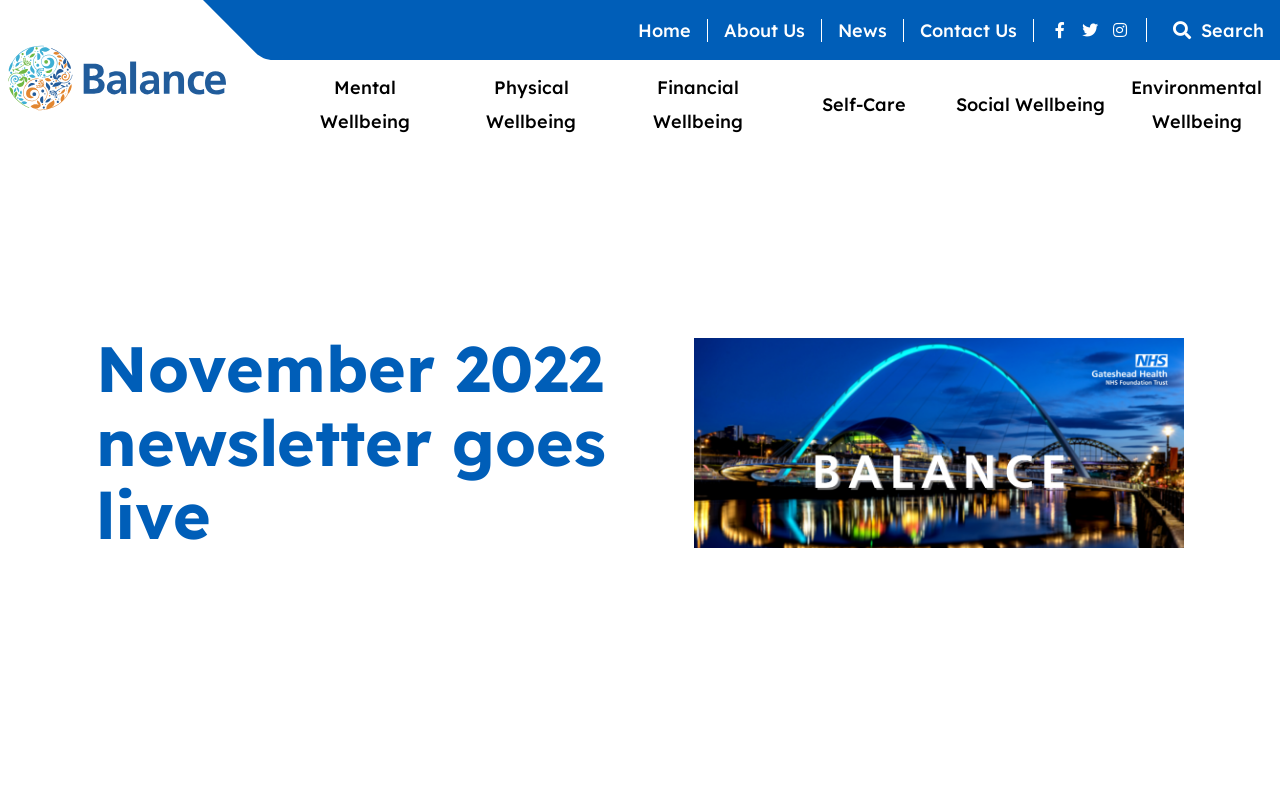What is the purpose of the 'Search' button?
Deliver a detailed and extensive answer to the question.

The 'Search' button is located at the top-right corner of the webpage, and its purpose is to allow users to search for specific content within the website.